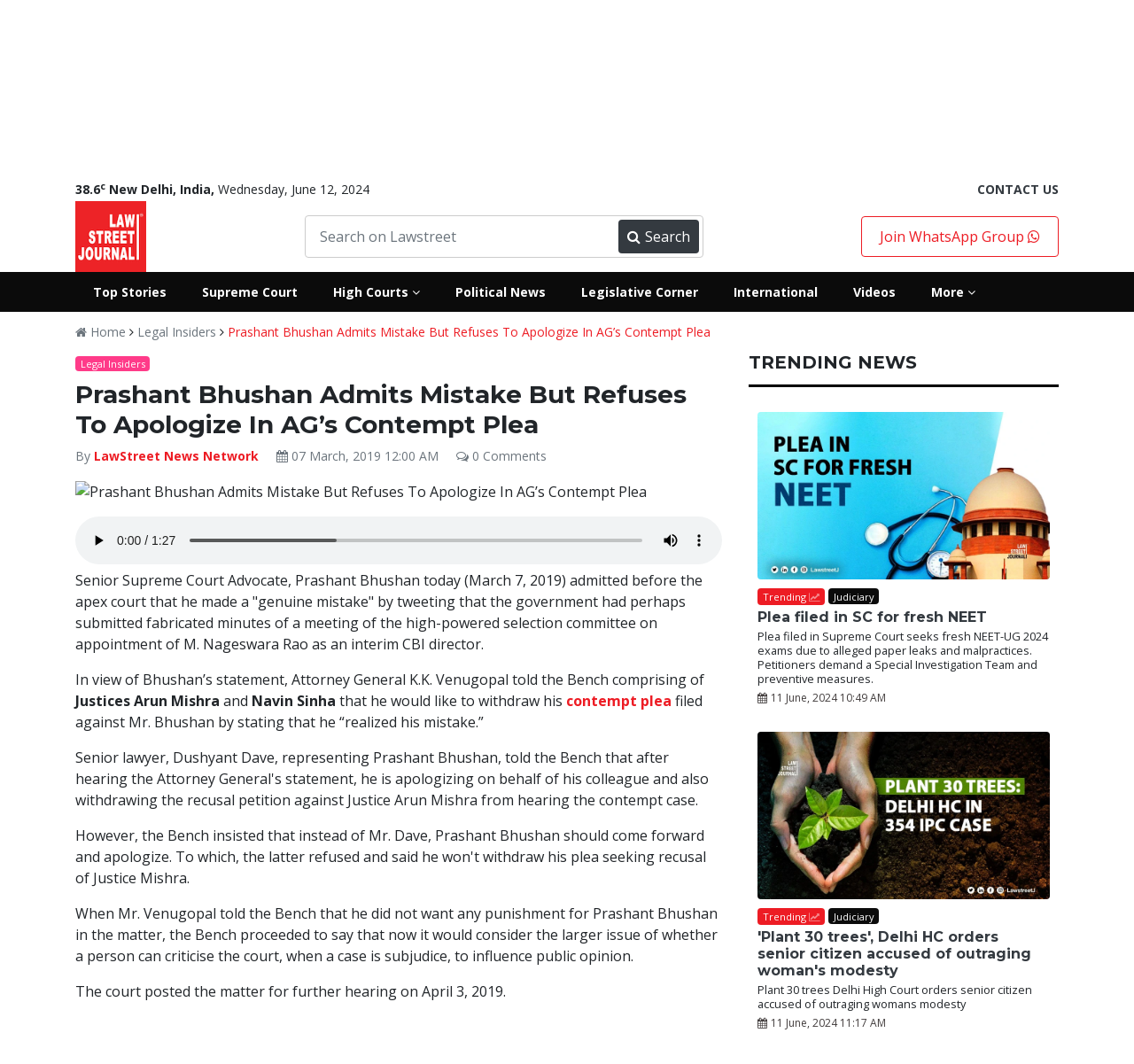Please provide the bounding box coordinates for the element that needs to be clicked to perform the following instruction: "View Plea filed in SC for fresh NEET". The coordinates should be given as four float numbers between 0 and 1, i.e., [left, top, right, bottom].

[0.668, 0.387, 0.926, 0.544]